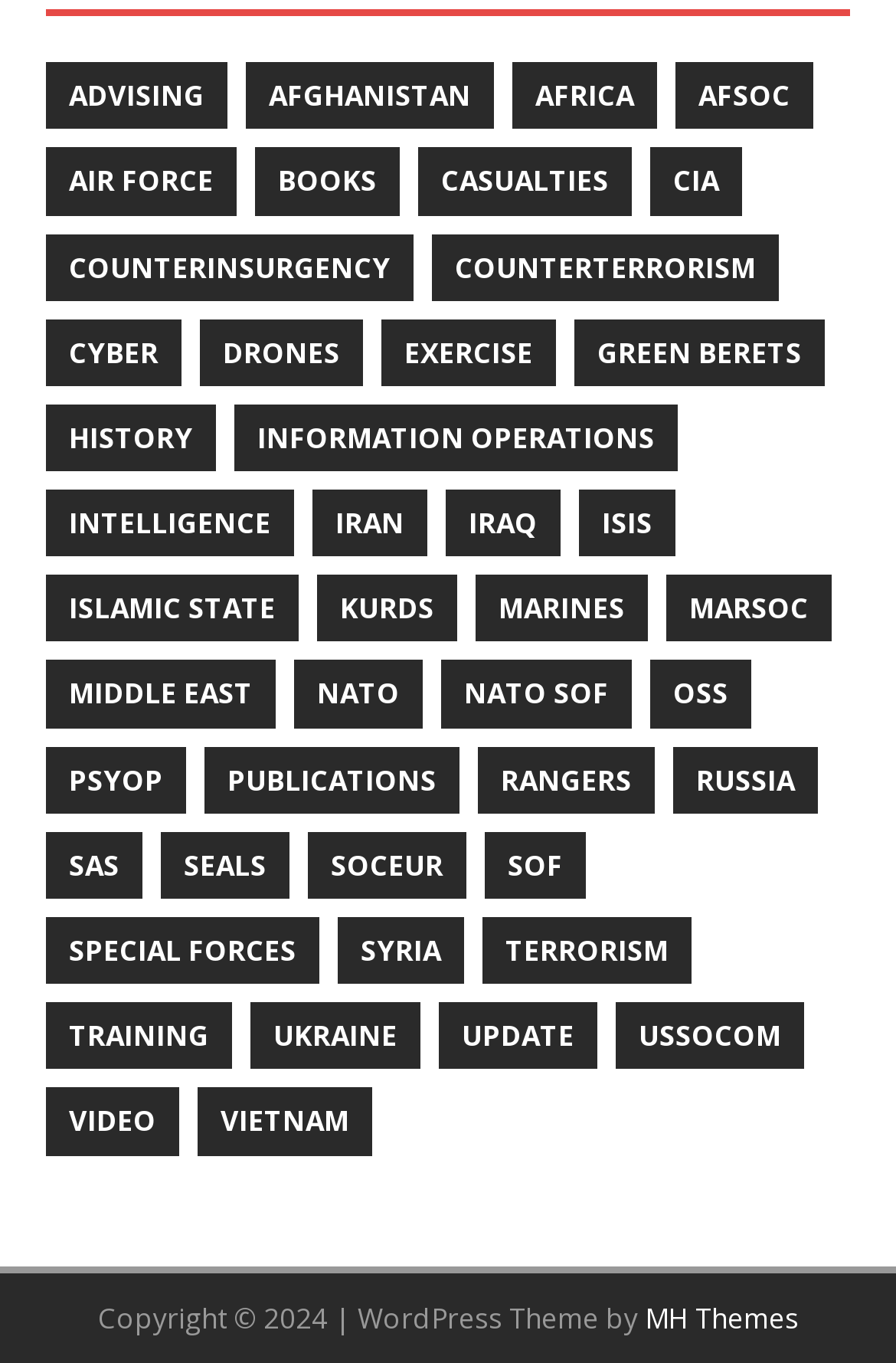Identify the bounding box for the UI element described as: "Middle East". The coordinates should be four float numbers between 0 and 1, i.e., [left, top, right, bottom].

[0.051, 0.485, 0.308, 0.534]